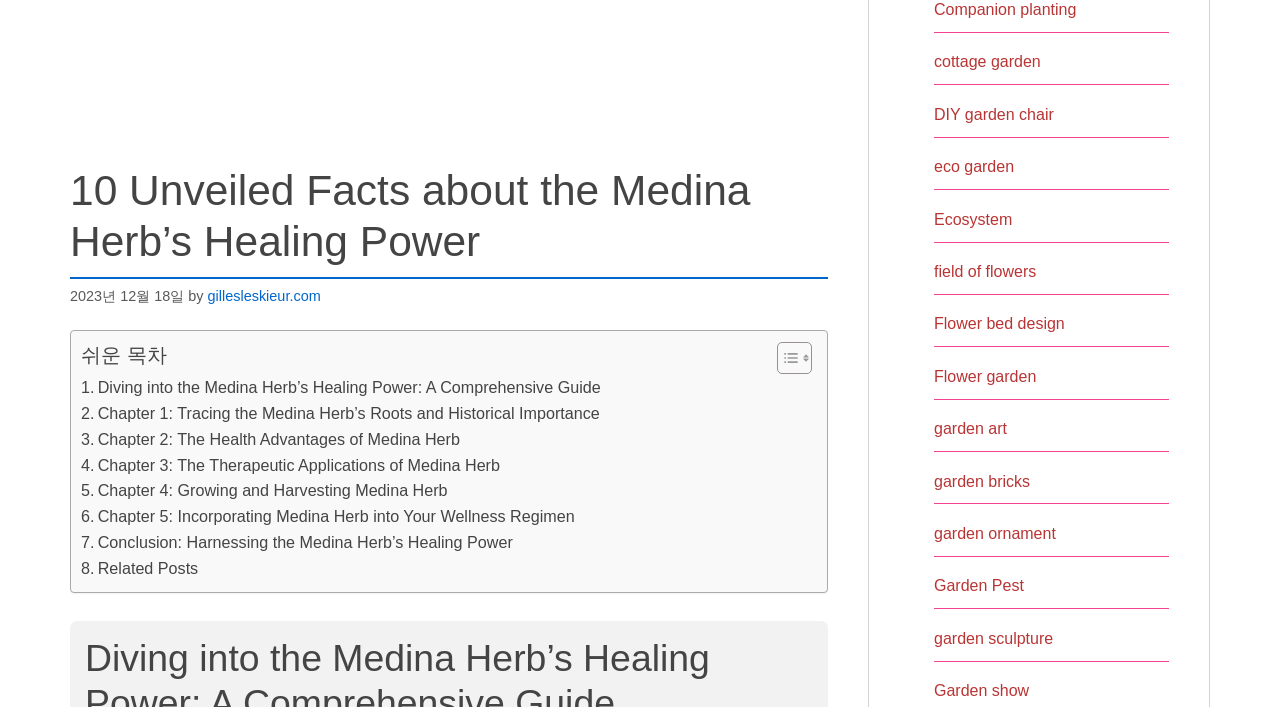Bounding box coordinates must be specified in the format (top-left x, top-left y, bottom-right x, bottom-right y). All values should be floating point numbers between 0 and 1. What are the bounding box coordinates of the UI element described as: eco garden

[0.73, 0.224, 0.792, 0.248]